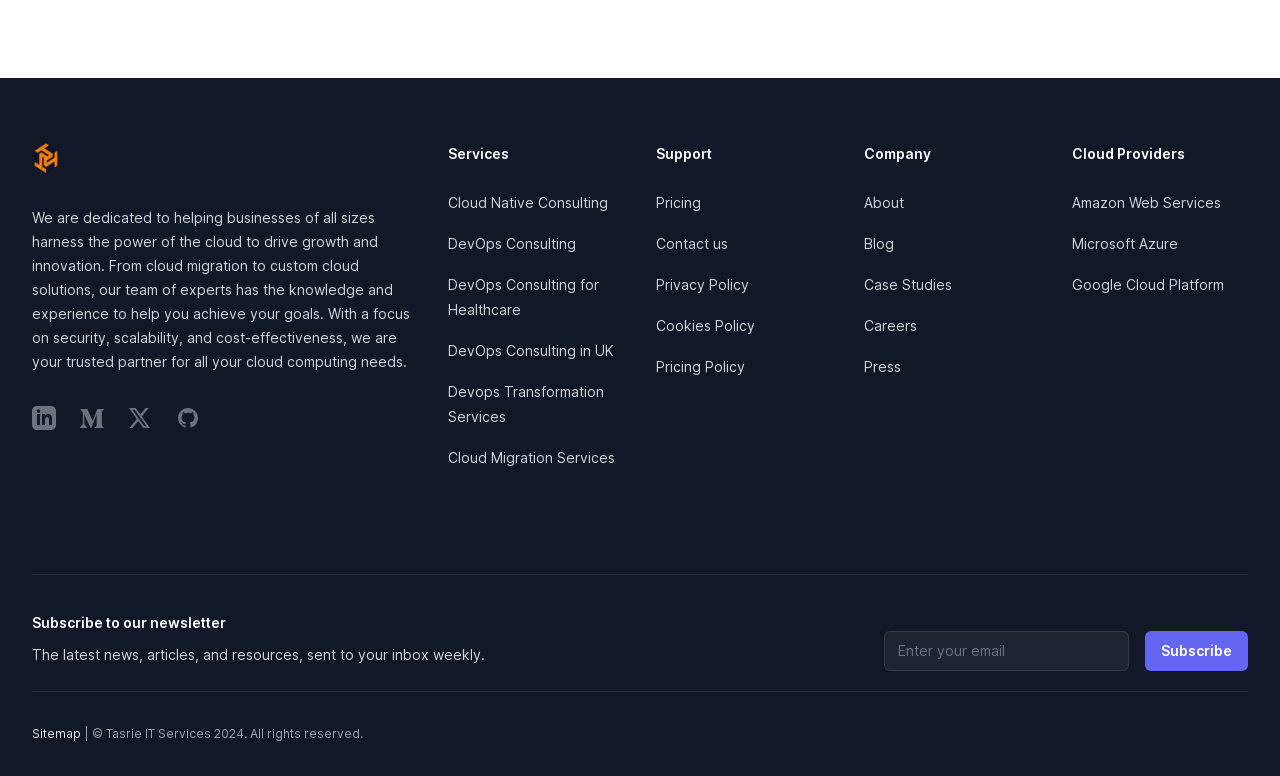Determine the bounding box coordinates for the clickable element to execute this instruction: "Read the company blog". Provide the coordinates as four float numbers between 0 and 1, i.e., [left, top, right, bottom].

[0.675, 0.303, 0.698, 0.325]